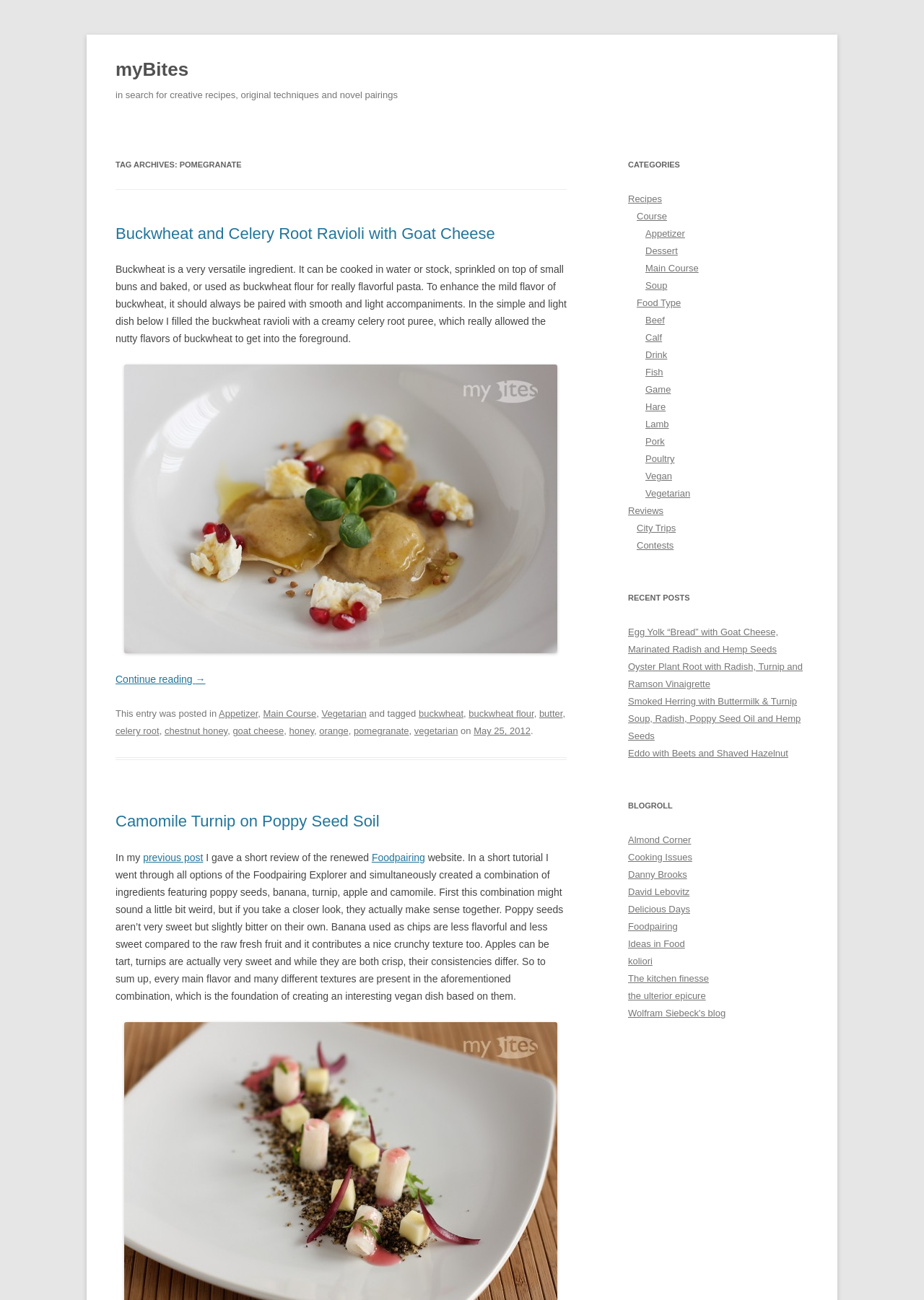Using the provided description: "Wolfram Siebeck's blog", find the bounding box coordinates of the corresponding UI element. The output should be four float numbers between 0 and 1, in the format [left, top, right, bottom].

[0.68, 0.775, 0.785, 0.783]